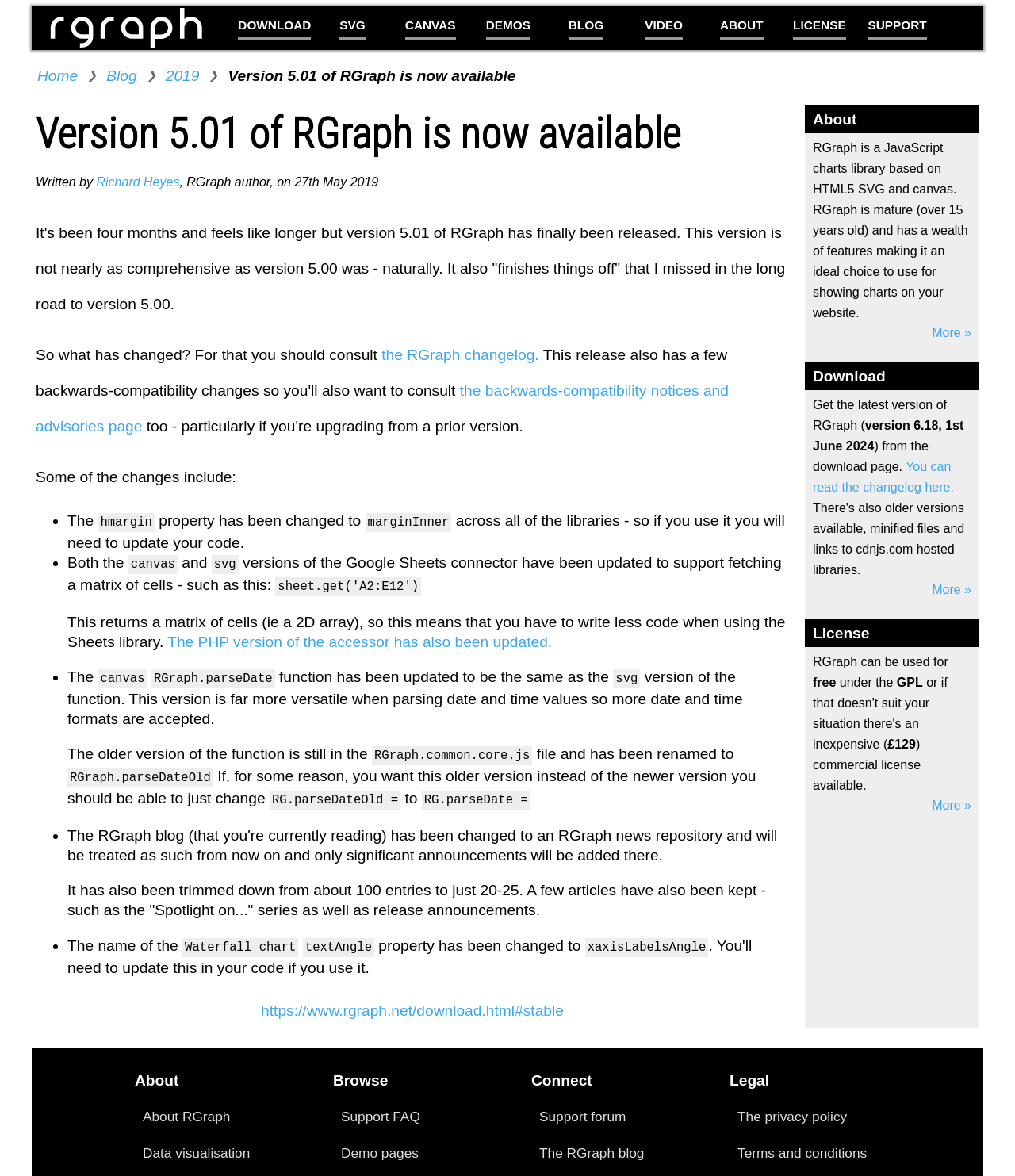Using a single word or phrase, answer the following question: 
What is RGraph?

JavaScript charts library